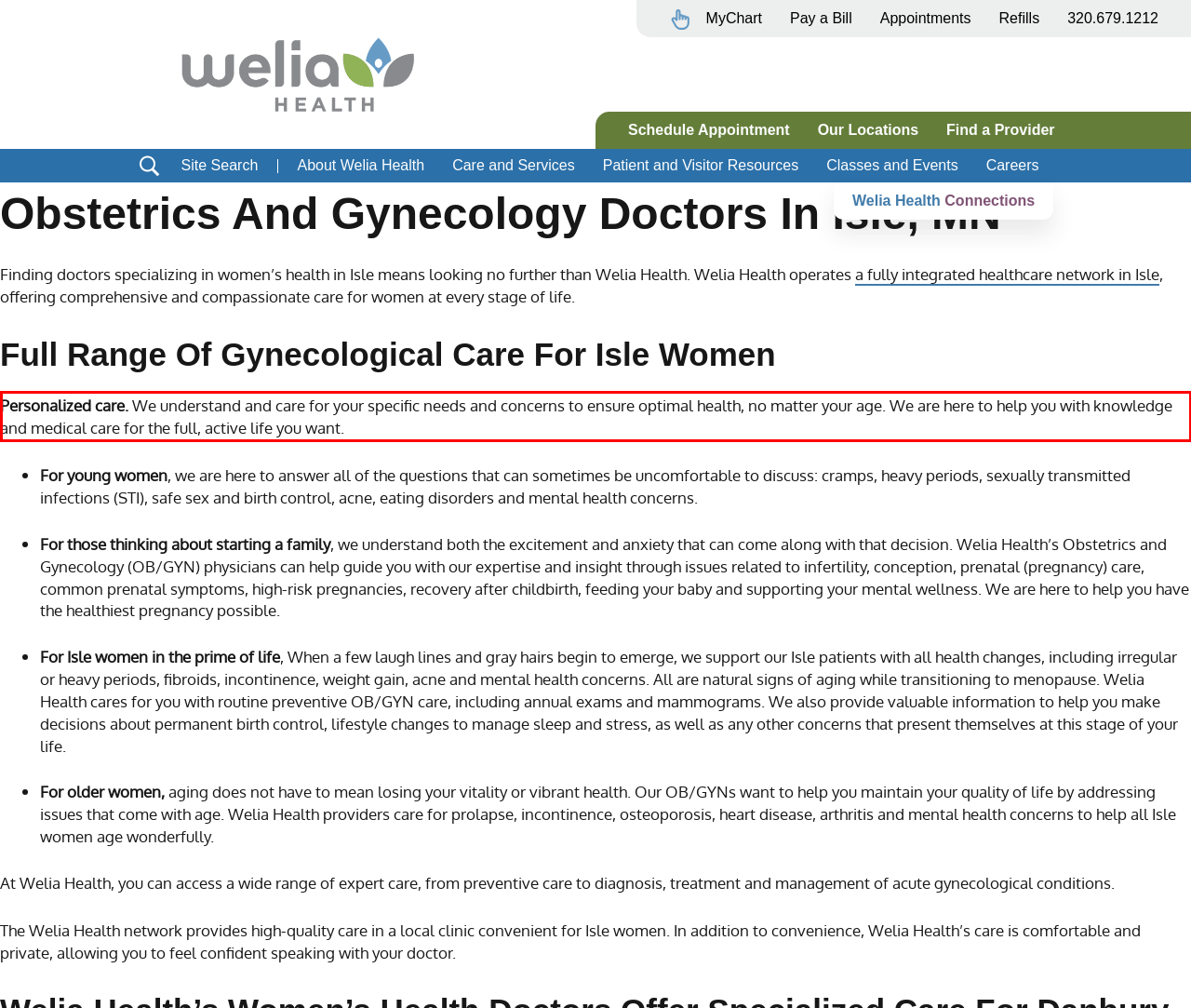Please look at the screenshot provided and find the red bounding box. Extract the text content contained within this bounding box.

Personalized care. We understand and care for your specific needs and concerns to ensure optimal health, no matter your age. We are here to help you with knowledge and medical care for the full, active life you want.